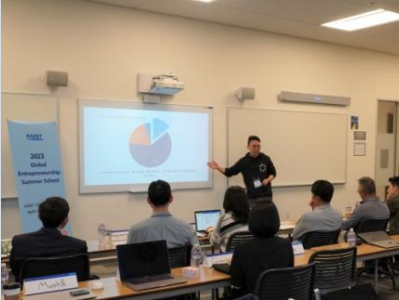Based on the image, please respond to the question with as much detail as possible:
What are the attendees doing in front of the presenter?

The caption states that the attendees are seated in front of the presenter, focused and taking notes, with laptops open, indicating their participation in this dynamic educational experience.